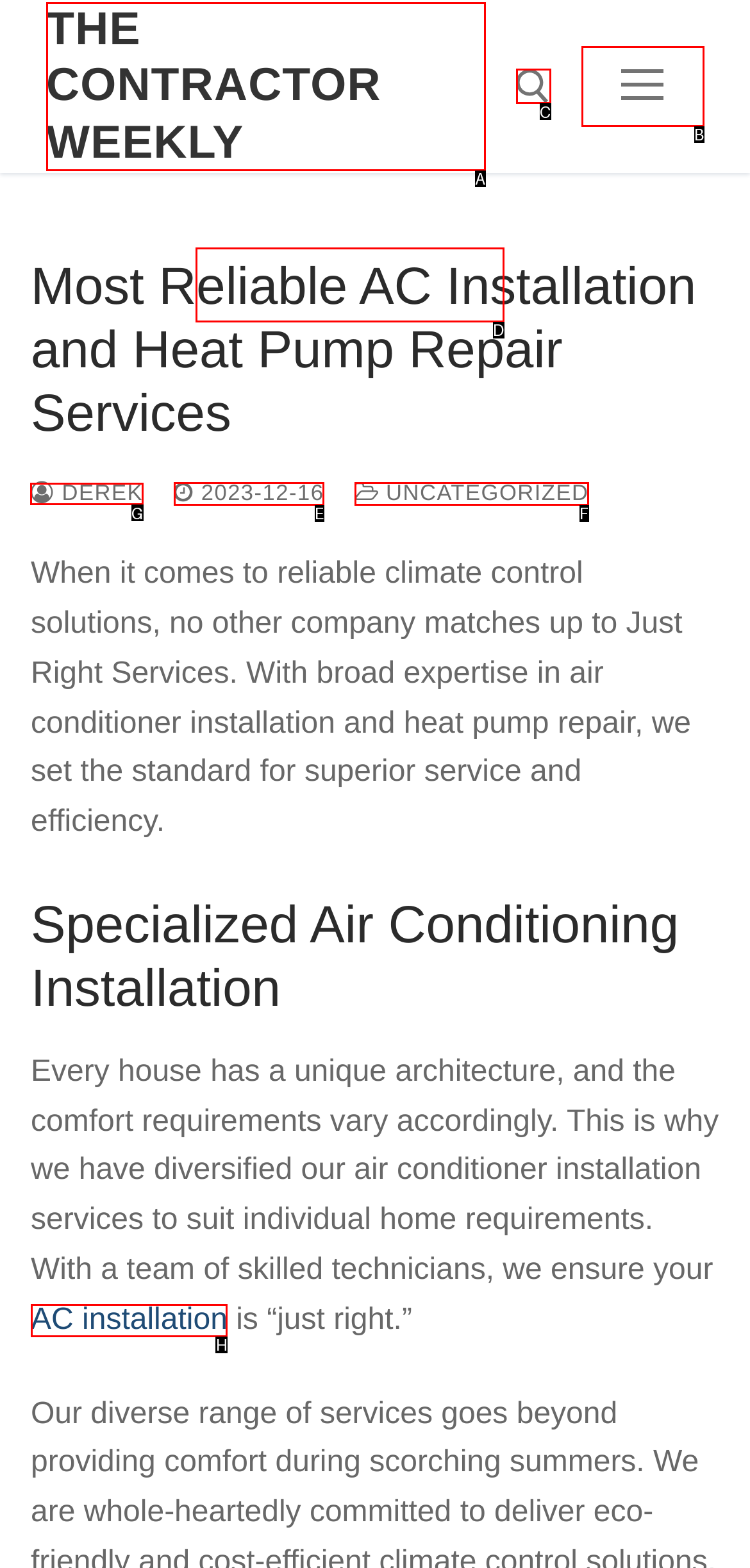To complete the task: Learn more about Just Right Services, which option should I click? Answer with the appropriate letter from the provided choices.

G